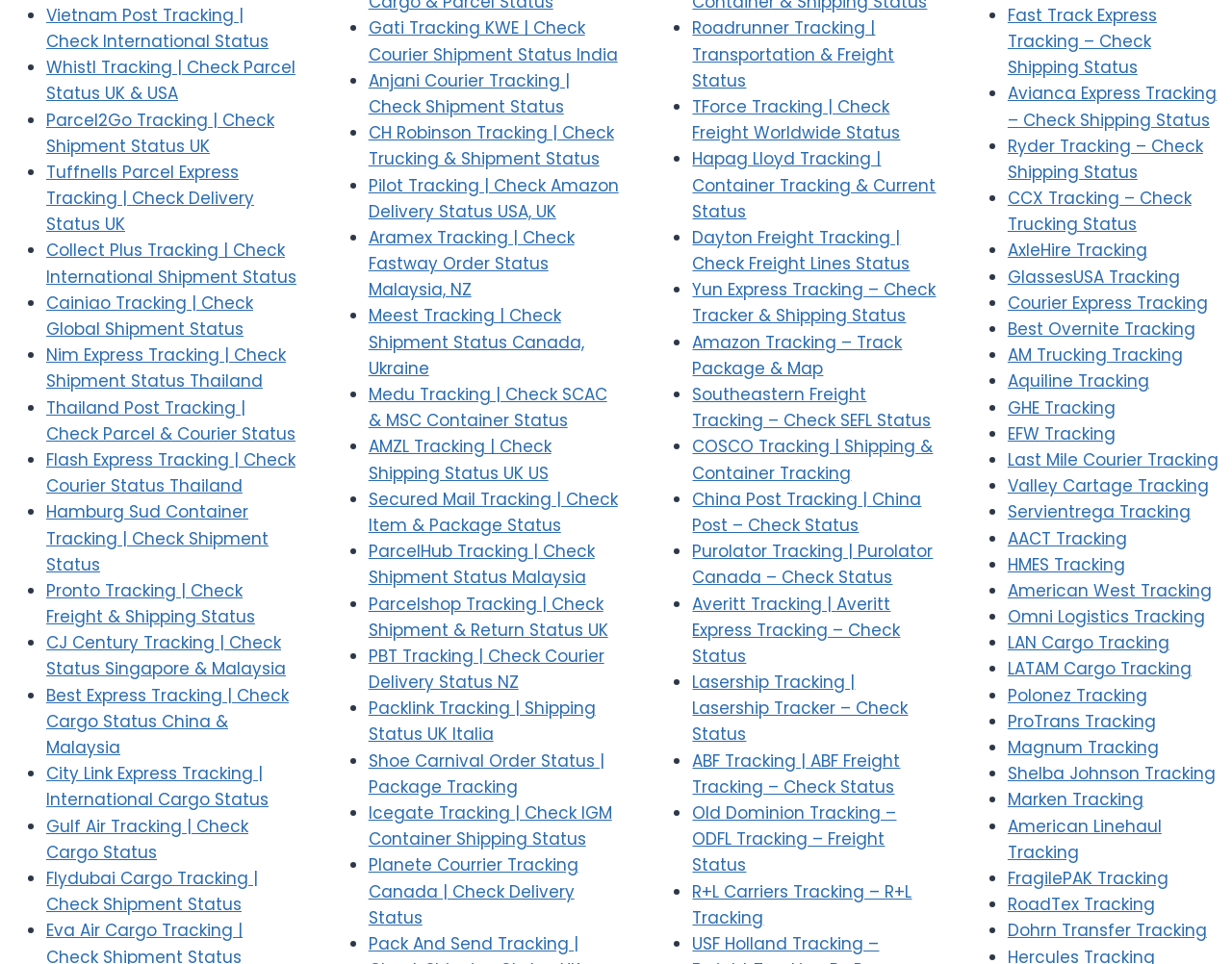Could you determine the bounding box coordinates of the clickable element to complete the instruction: "Click the 'UNCATEGORIZED' link"? Provide the coordinates as four float numbers between 0 and 1, i.e., [left, top, right, bottom].

None